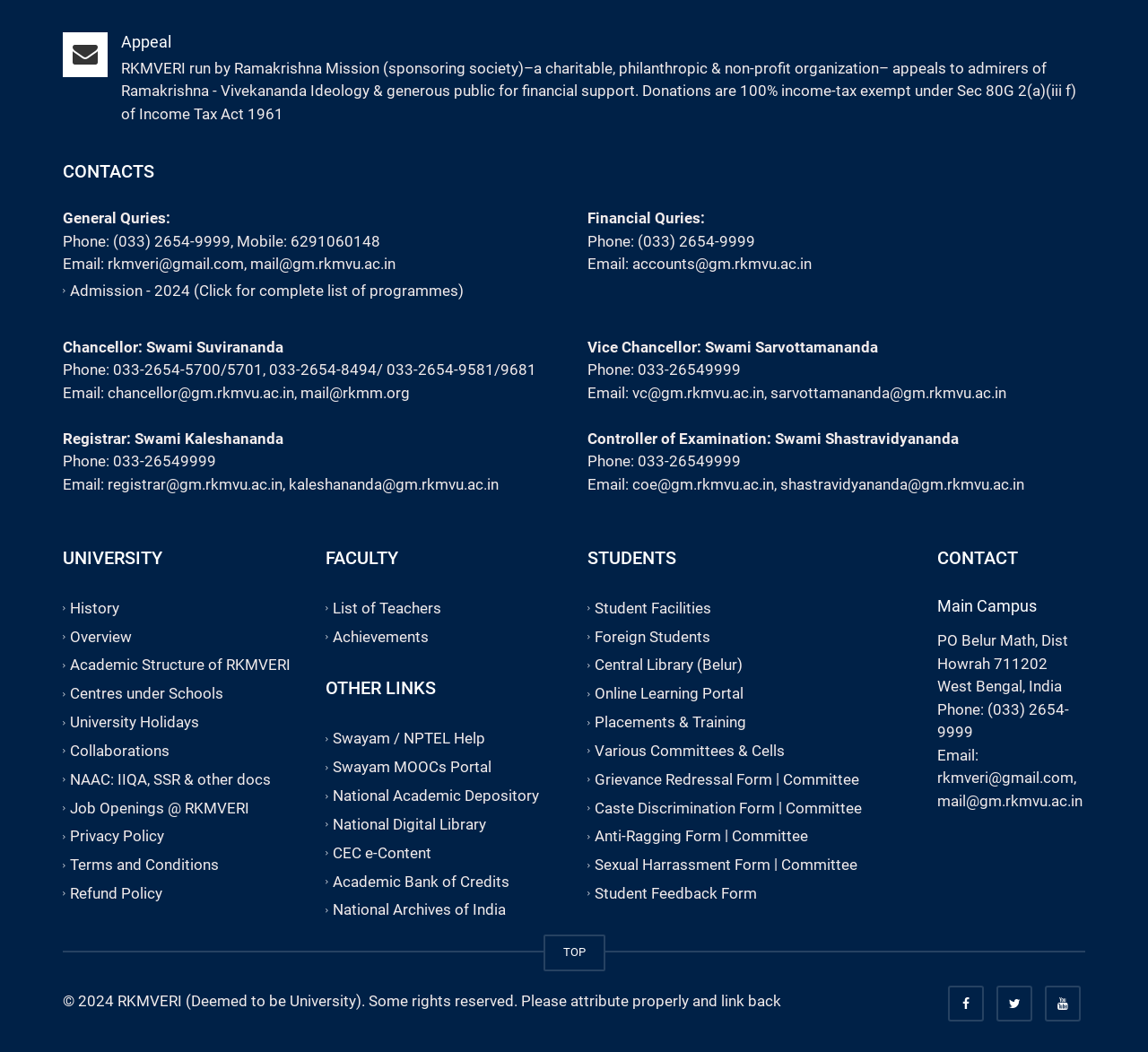Identify the bounding box coordinates for the region to click in order to carry out this instruction: "View the list of Teachers". Provide the coordinates using four float numbers between 0 and 1, formatted as [left, top, right, bottom].

[0.289, 0.57, 0.384, 0.587]